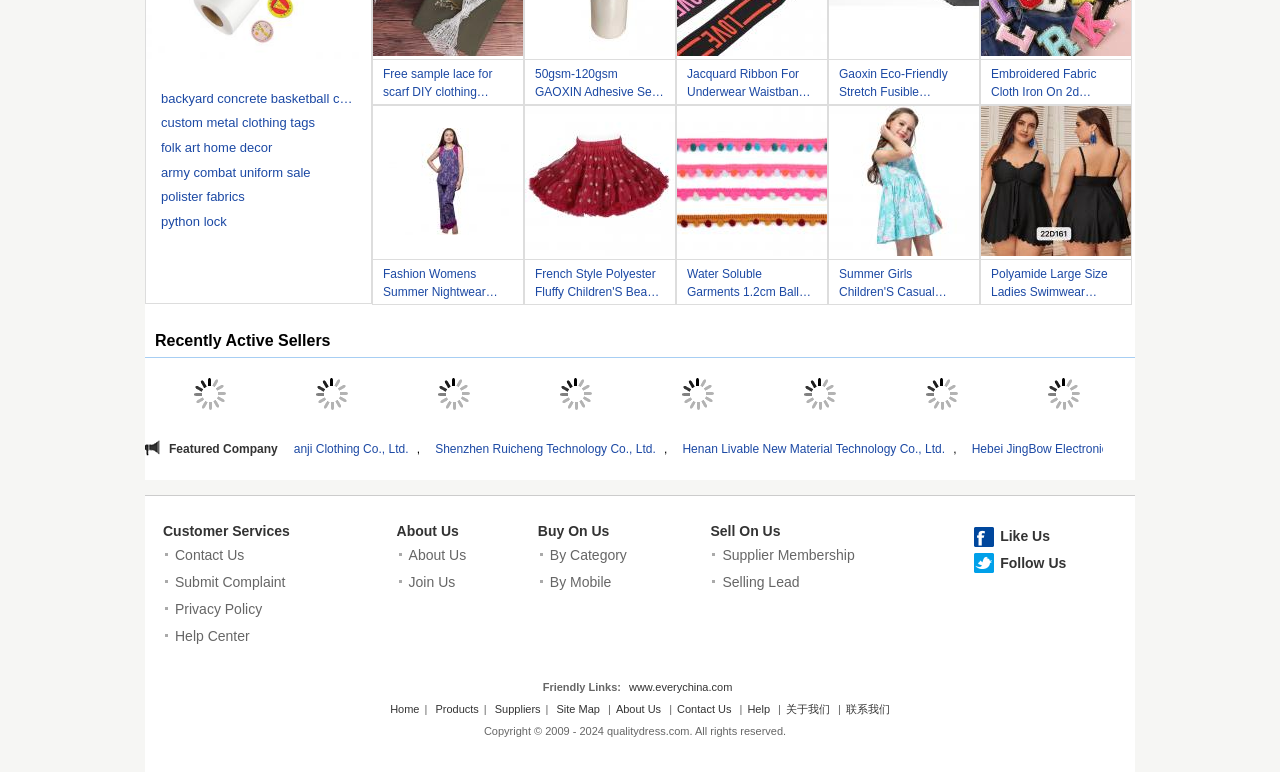Determine the bounding box coordinates of the target area to click to execute the following instruction: "view the company information of NingBo Nice Baby Angel Garment Imp&Exp.co.,Ltd."

[0.125, 0.477, 0.203, 0.552]